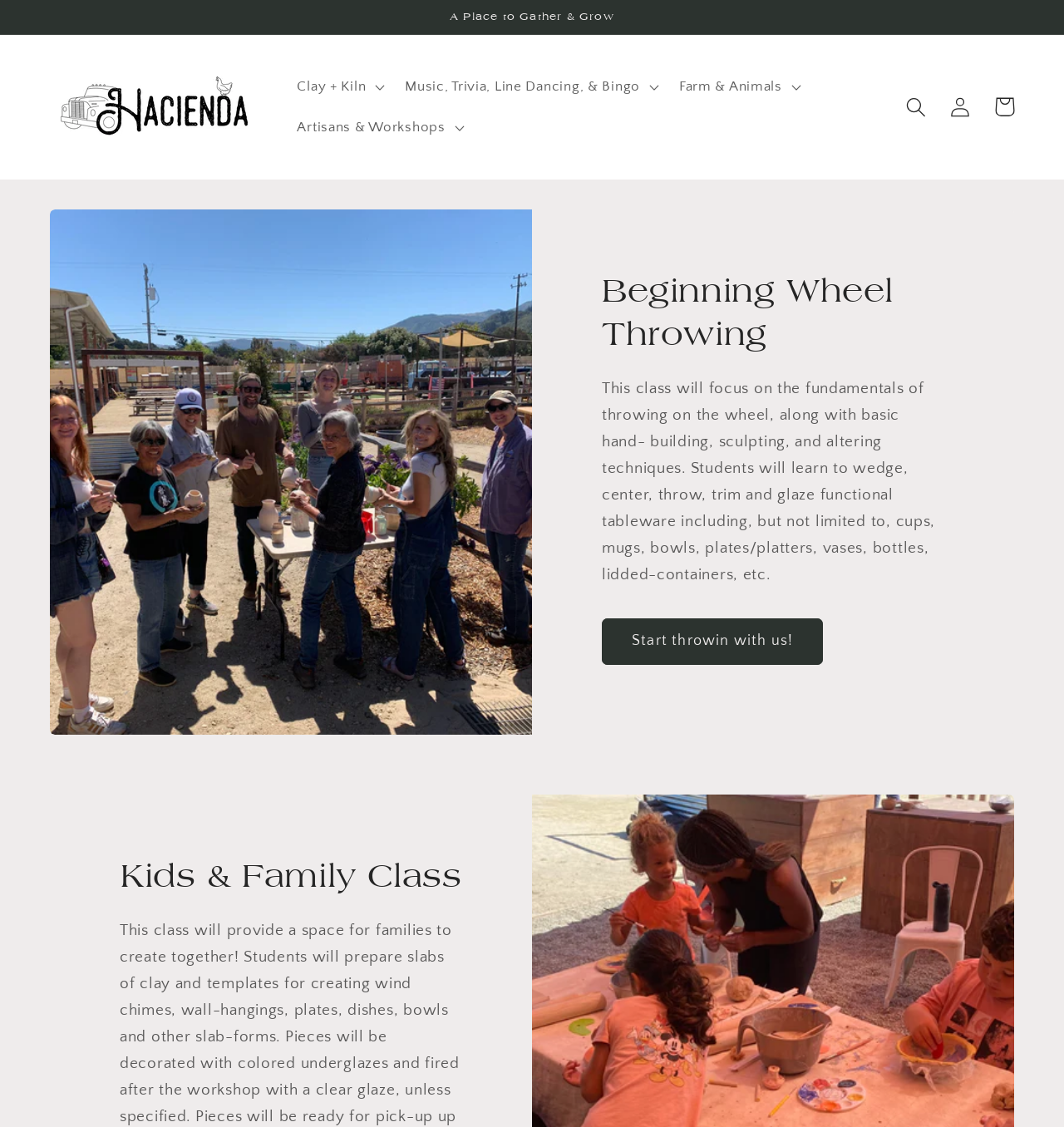Determine the bounding box coordinates of the region that needs to be clicked to achieve the task: "Click on the 'Hacienda' link".

[0.04, 0.049, 0.249, 0.142]